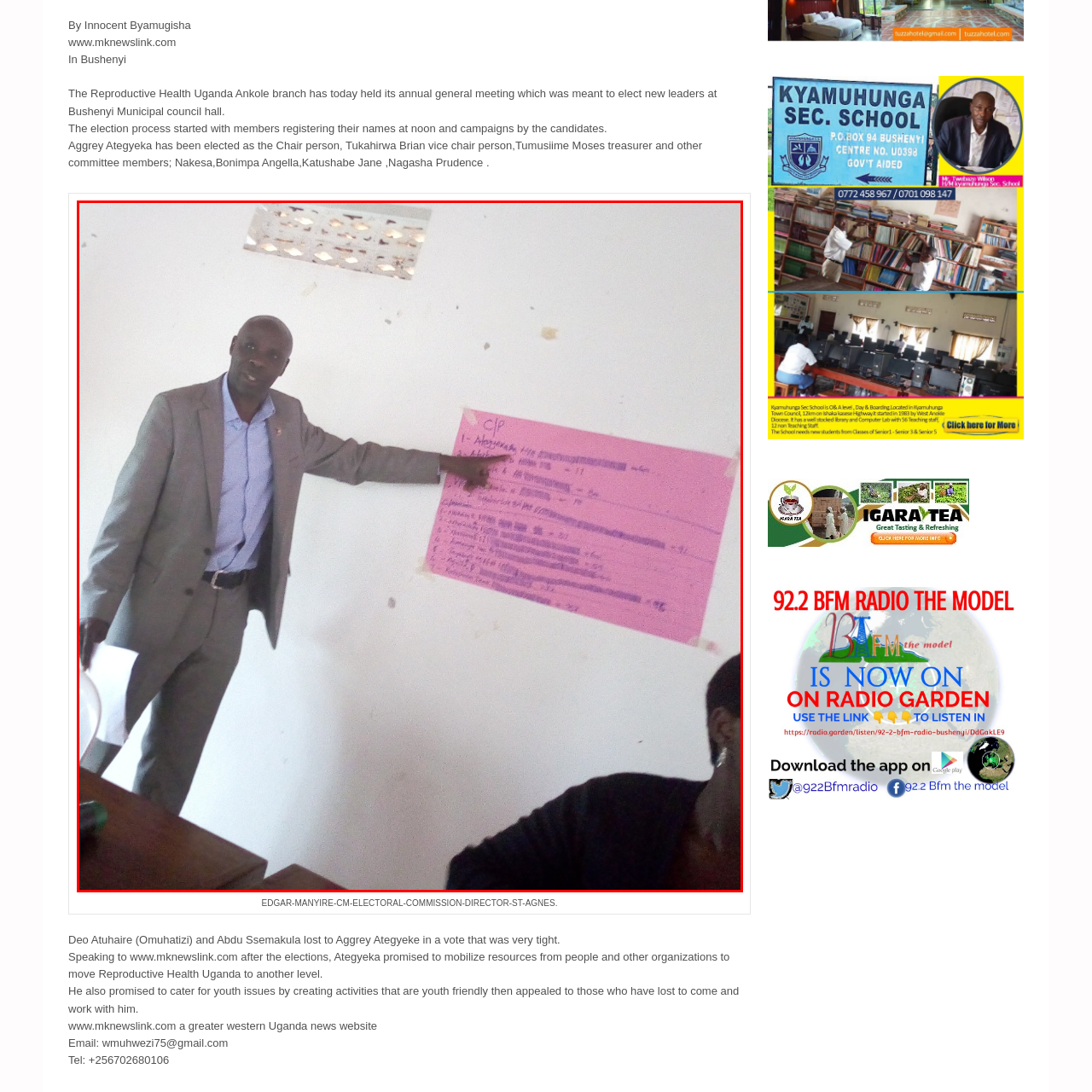Describe in detail the portion of the image that is enclosed within the red boundary.

The image captures a formal meeting setting where a man, dressed in a light grey suit and a blue shirt, is gesturing towards a pink poster attached to the wall. The poster contains printed information, likely related to the proceedings of the meeting, as indicated by the bullet points. The man appears to be explaining or presenting specific points, highlighting his engagement in the discussion. In the background, a woman in a black top can be seen listening attentively, indicating an atmosphere of collaboration and participation. This scene is set within a room that displays a simple, functional design, emphasizing the focus on the meeting's agenda.